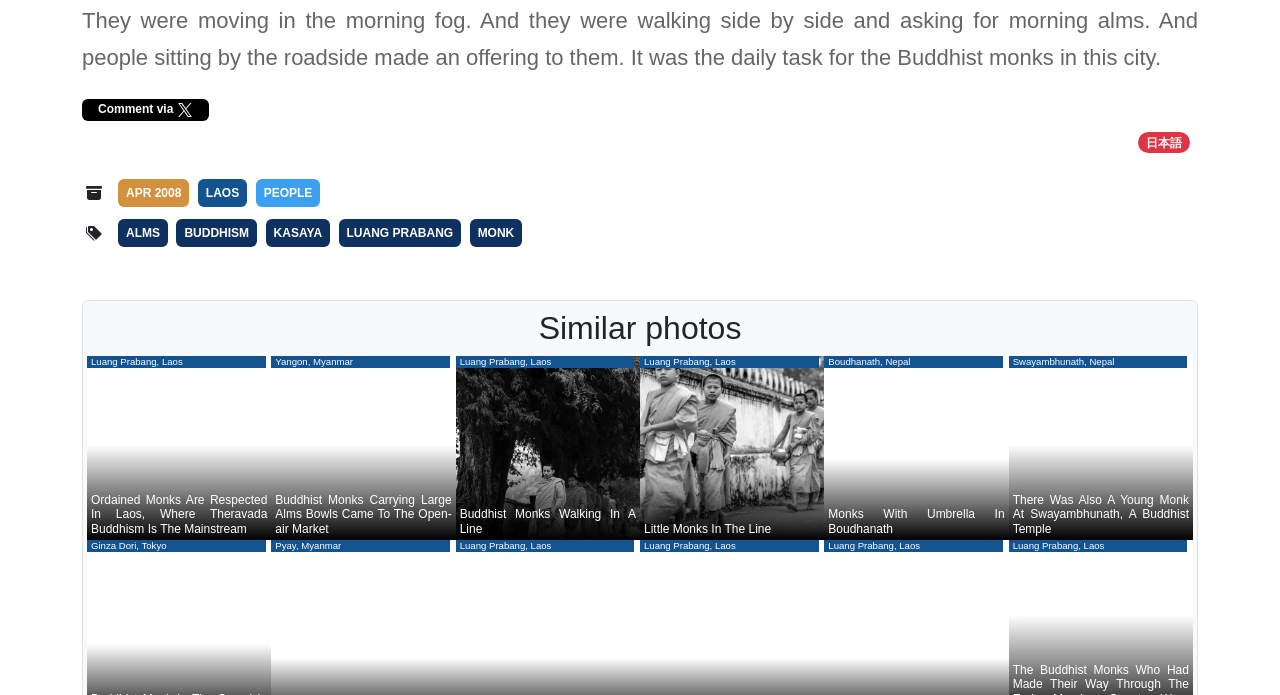Determine the bounding box coordinates of the UI element described by: "Apr 2008".

[0.092, 0.258, 0.148, 0.298]